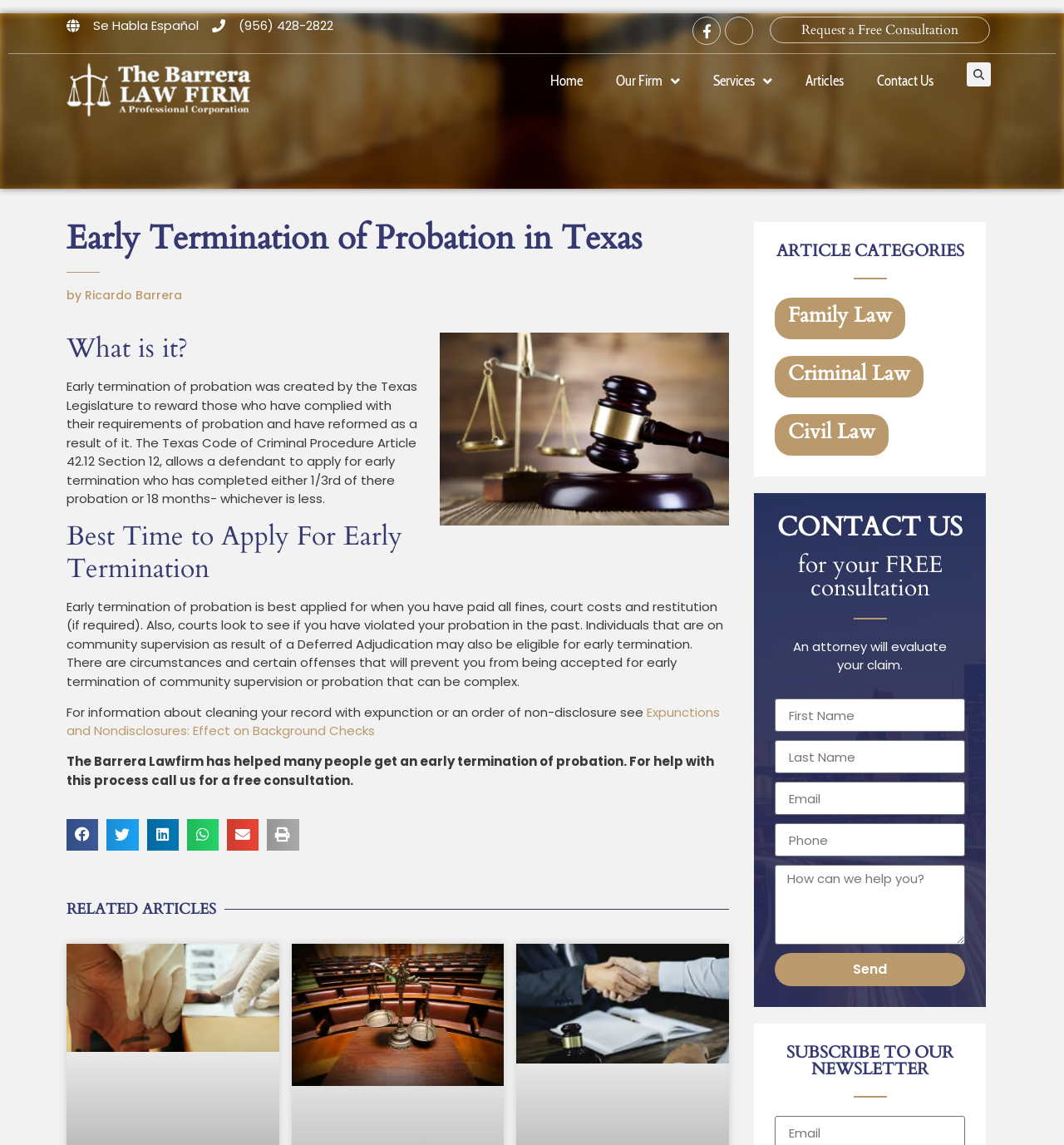Please determine the bounding box coordinates of the area that needs to be clicked to complete this task: 'Share on Facebook'. The coordinates must be four float numbers between 0 and 1, formatted as [left, top, right, bottom].

[0.062, 0.715, 0.092, 0.743]